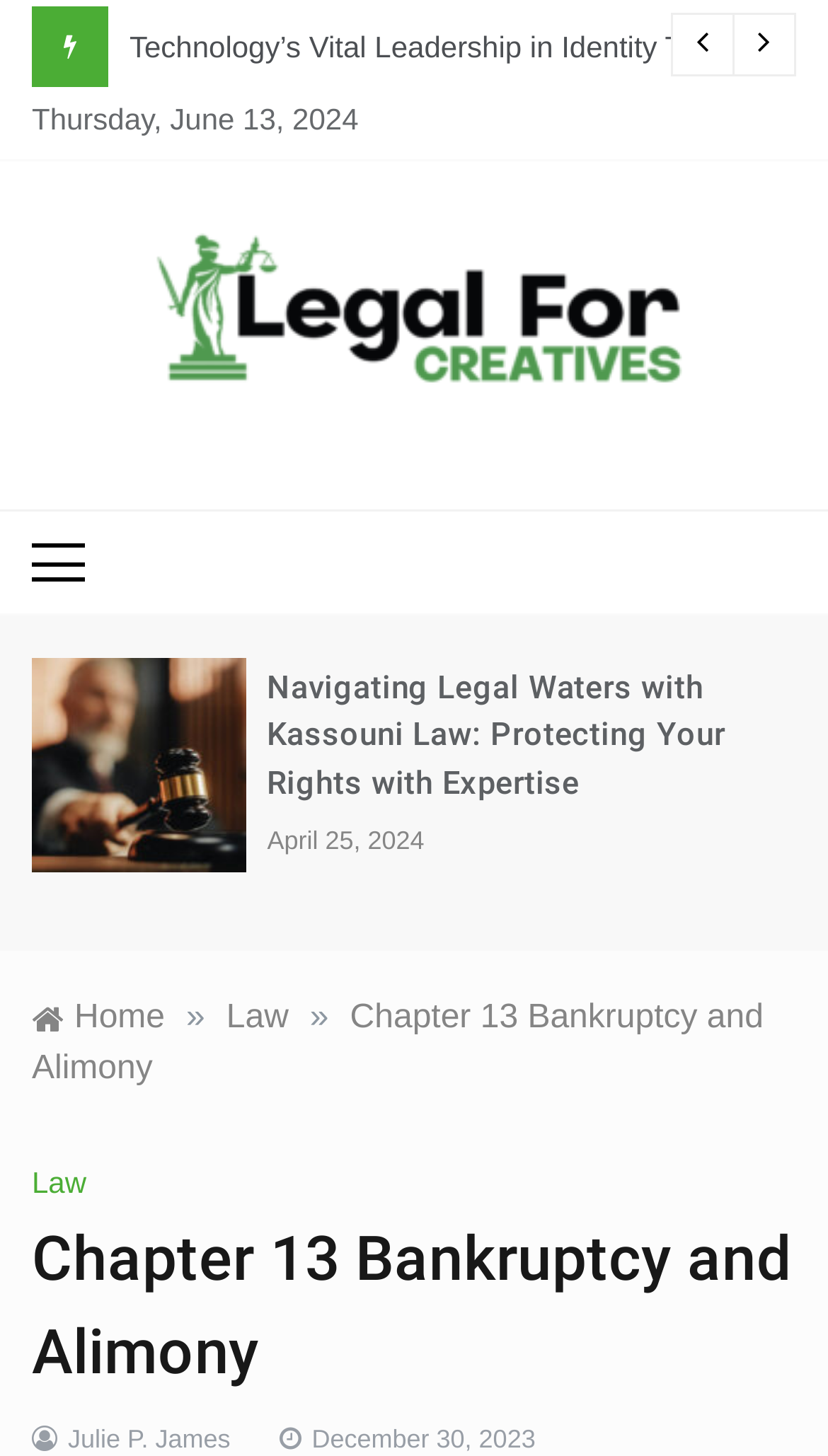Can you find the bounding box coordinates for the UI element given this description: "Chapter 13 Bankruptcy and Alimony"? Provide the coordinates as four float numbers between 0 and 1: [left, top, right, bottom].

[0.038, 0.687, 0.922, 0.746]